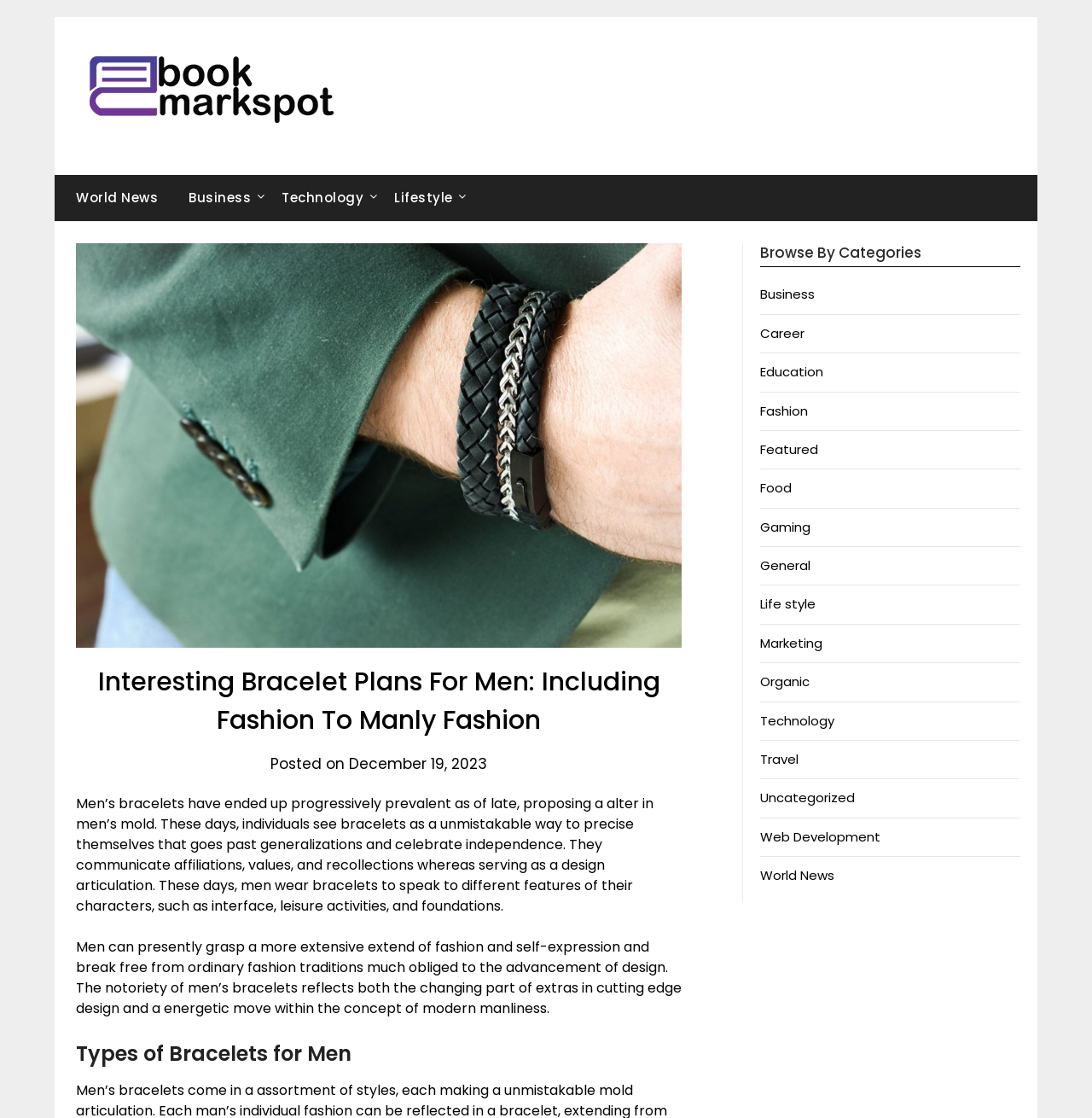Determine the bounding box coordinates for the UI element matching this description: "alt="eBook Mark Spot"".

[0.073, 0.046, 0.314, 0.116]